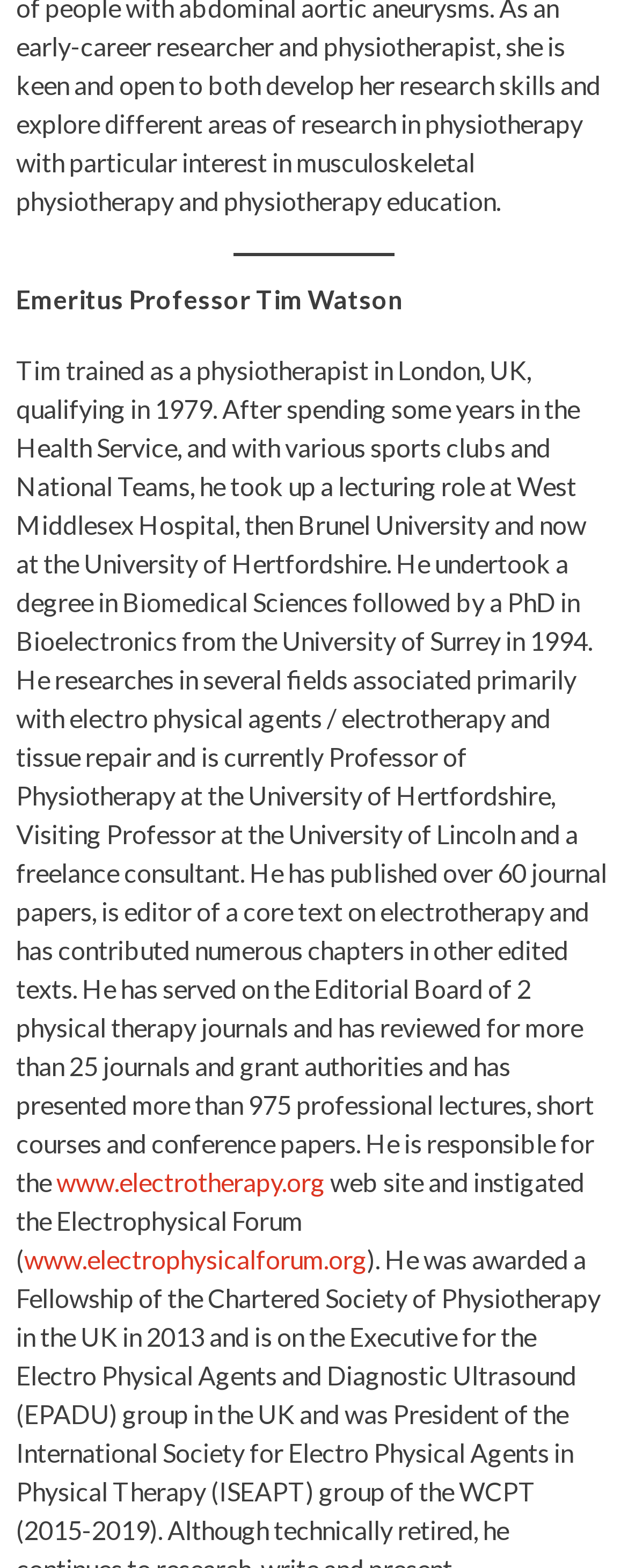Answer the question using only one word or a concise phrase: What is the name of the forum initiated by Professor Tim Watson?

Electrophysical Forum